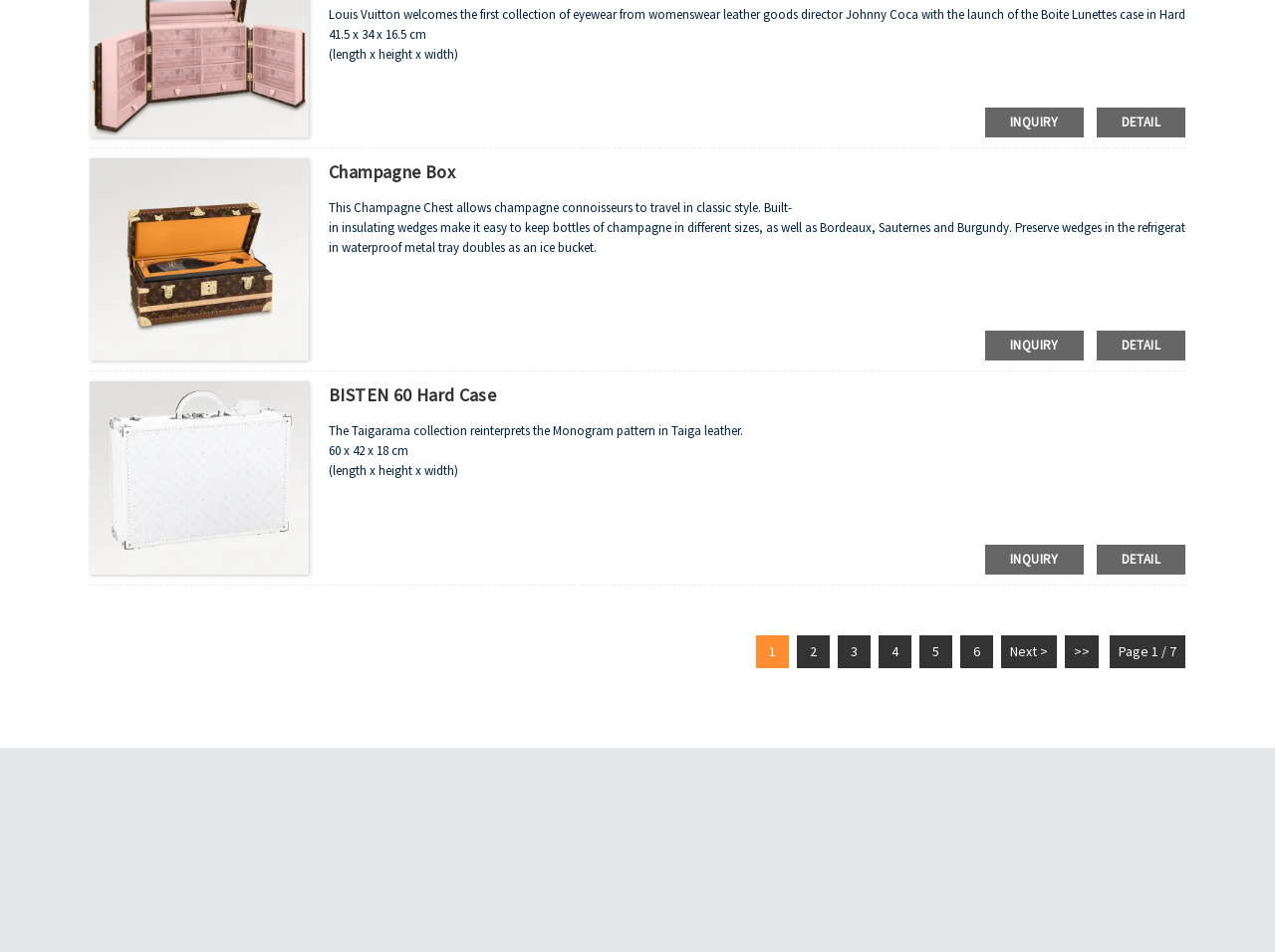Determine the bounding box coordinates of the region that needs to be clicked to achieve the task: "View the 'DETAIL' of the product".

[0.86, 0.113, 0.93, 0.144]